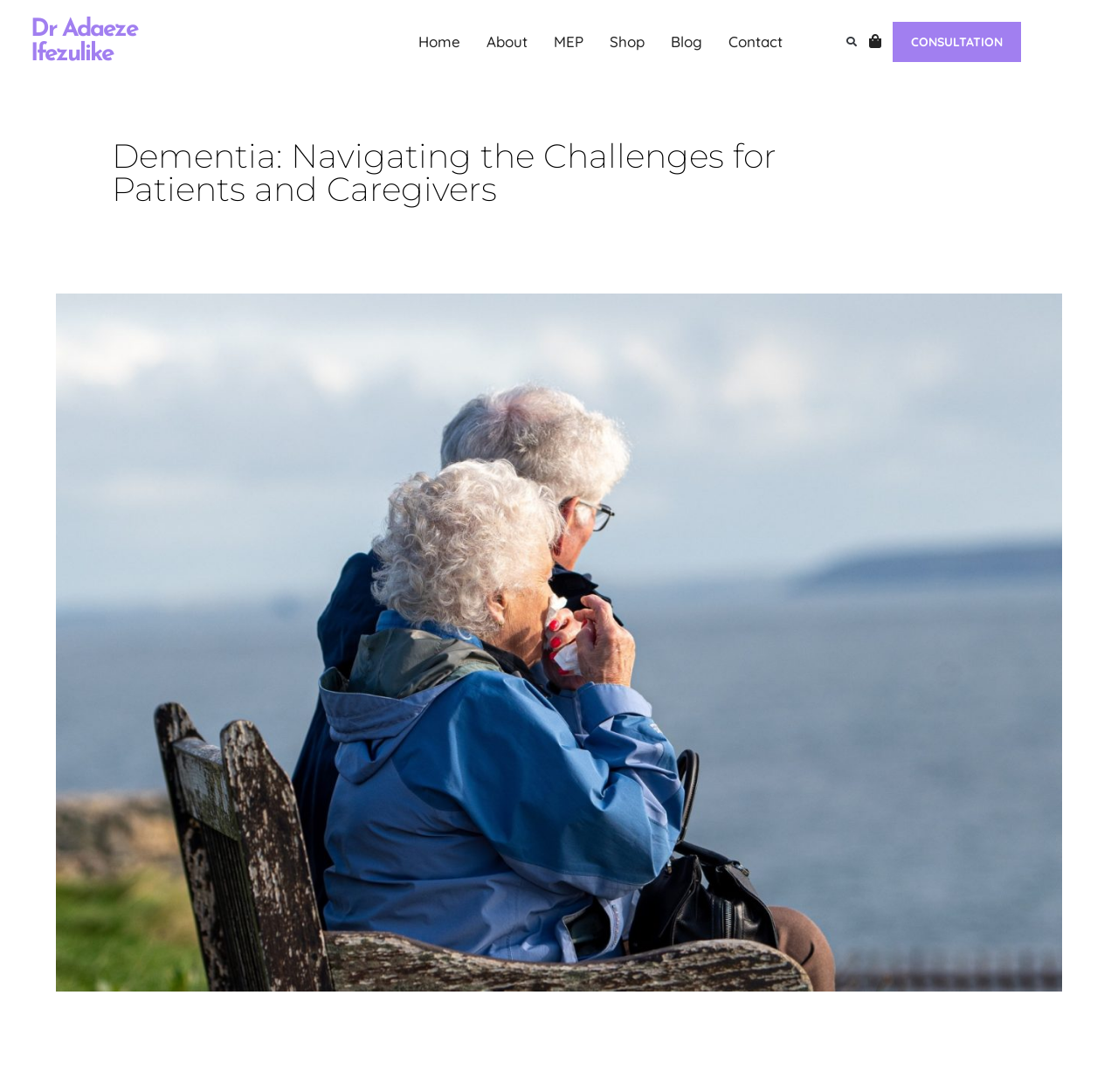Determine the bounding box for the described UI element: "Contact".

[0.64, 0.02, 0.712, 0.057]